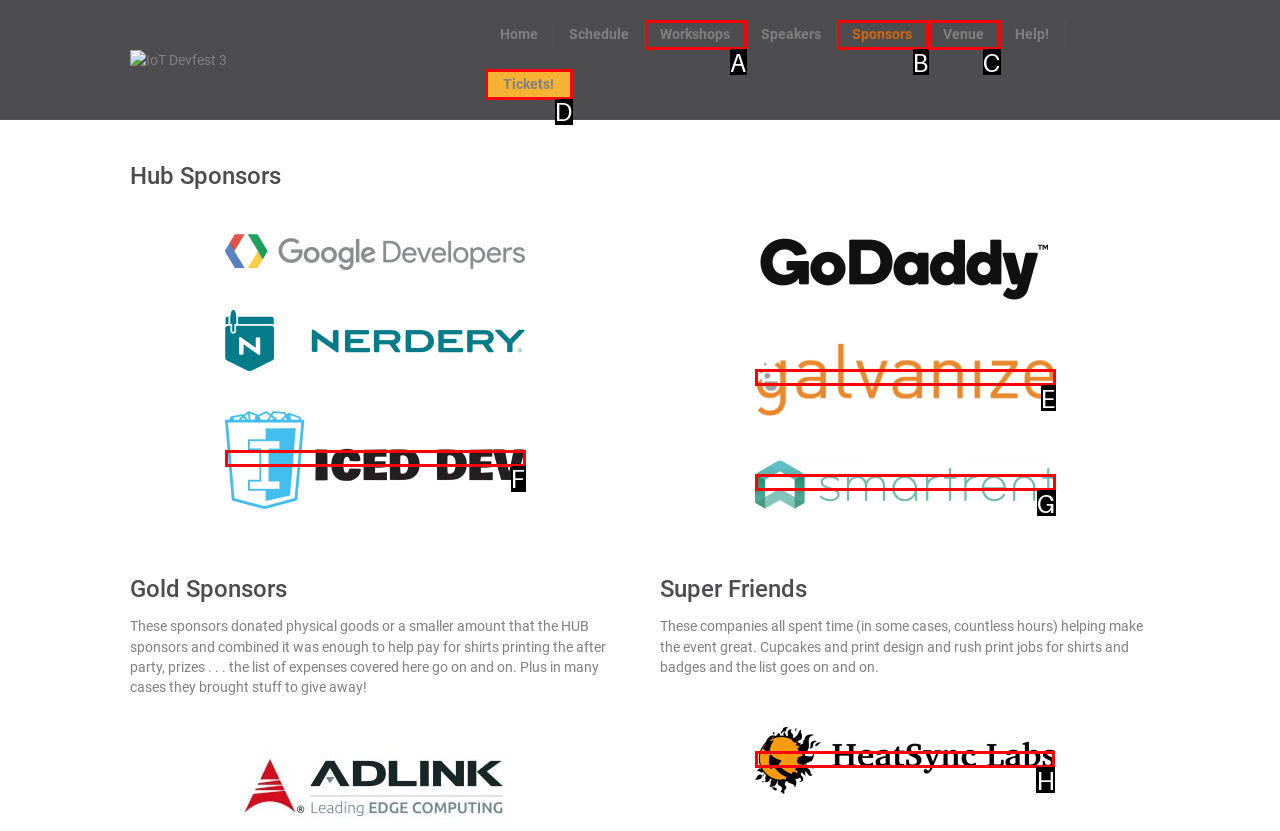Select the proper UI element to click in order to perform the following task: Visit the Heatsync Labs website. Indicate your choice with the letter of the appropriate option.

H